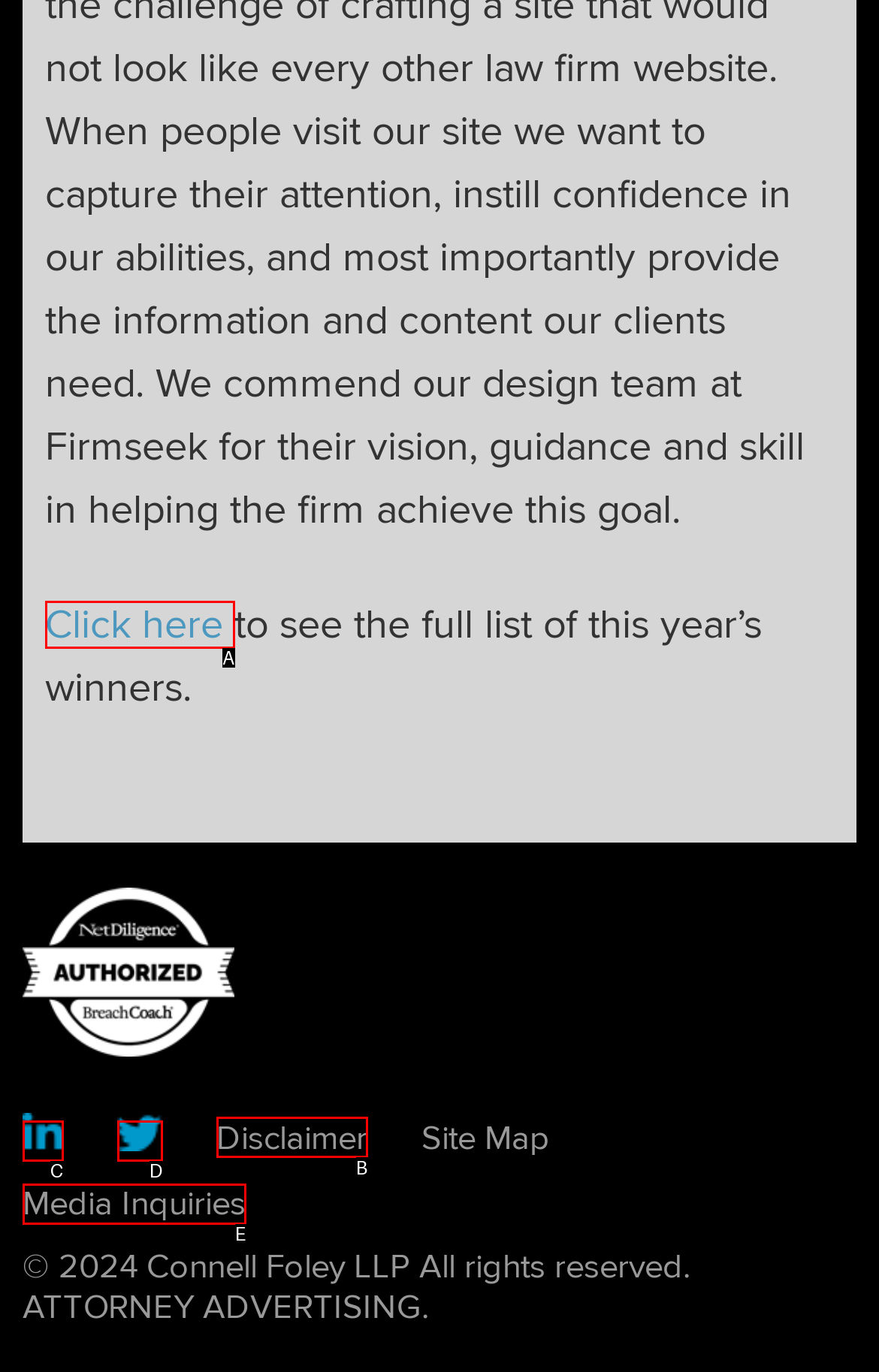Given the element description: title="twitter", choose the HTML element that aligns with it. Indicate your choice with the corresponding letter.

D